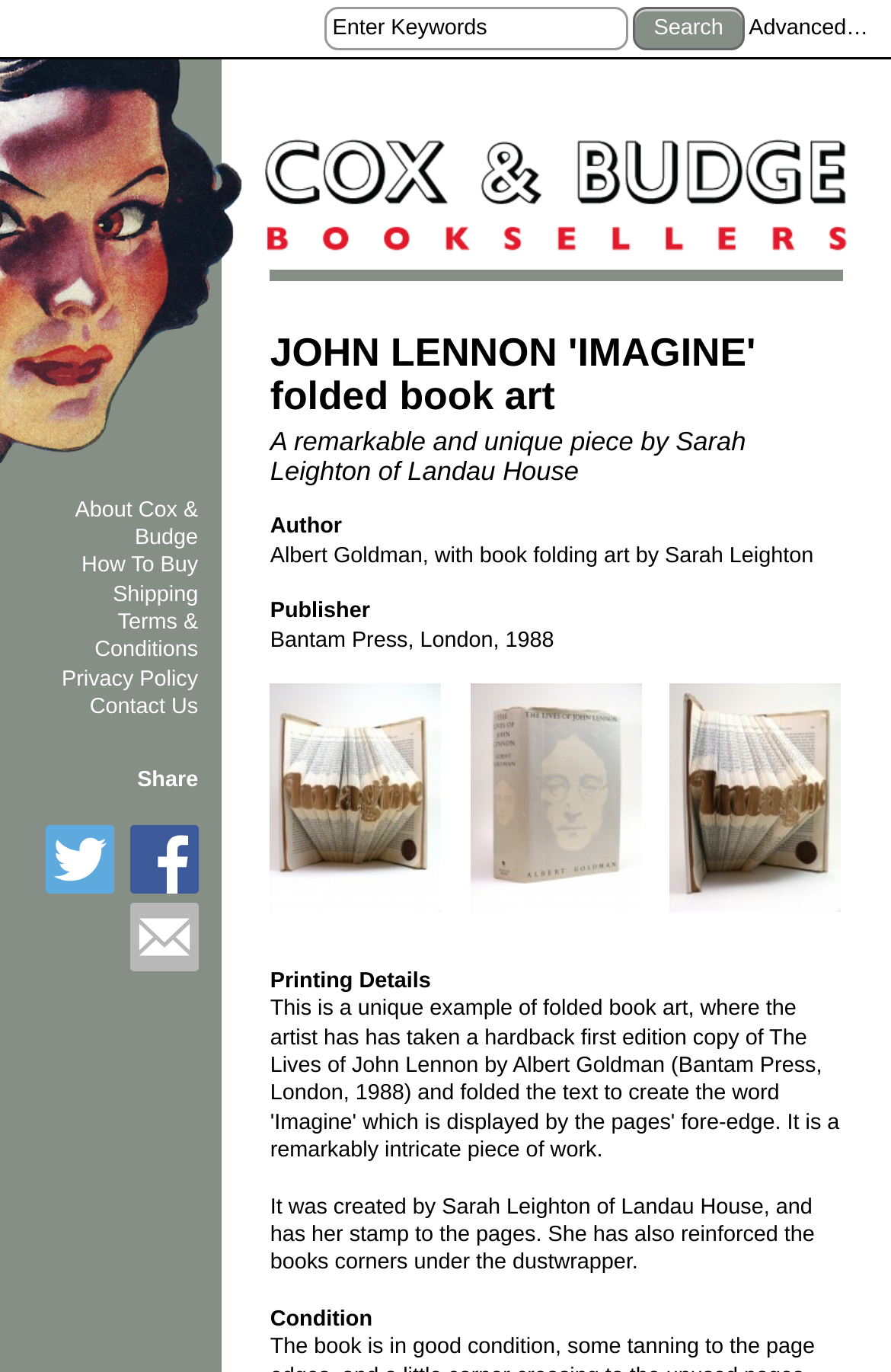How many images of the book are displayed?
Use the image to give a comprehensive and detailed response to the question.

I found the answer by counting the number of image elements with the same description 'JOHN LENNON 'IMAGINE' folded book art'.